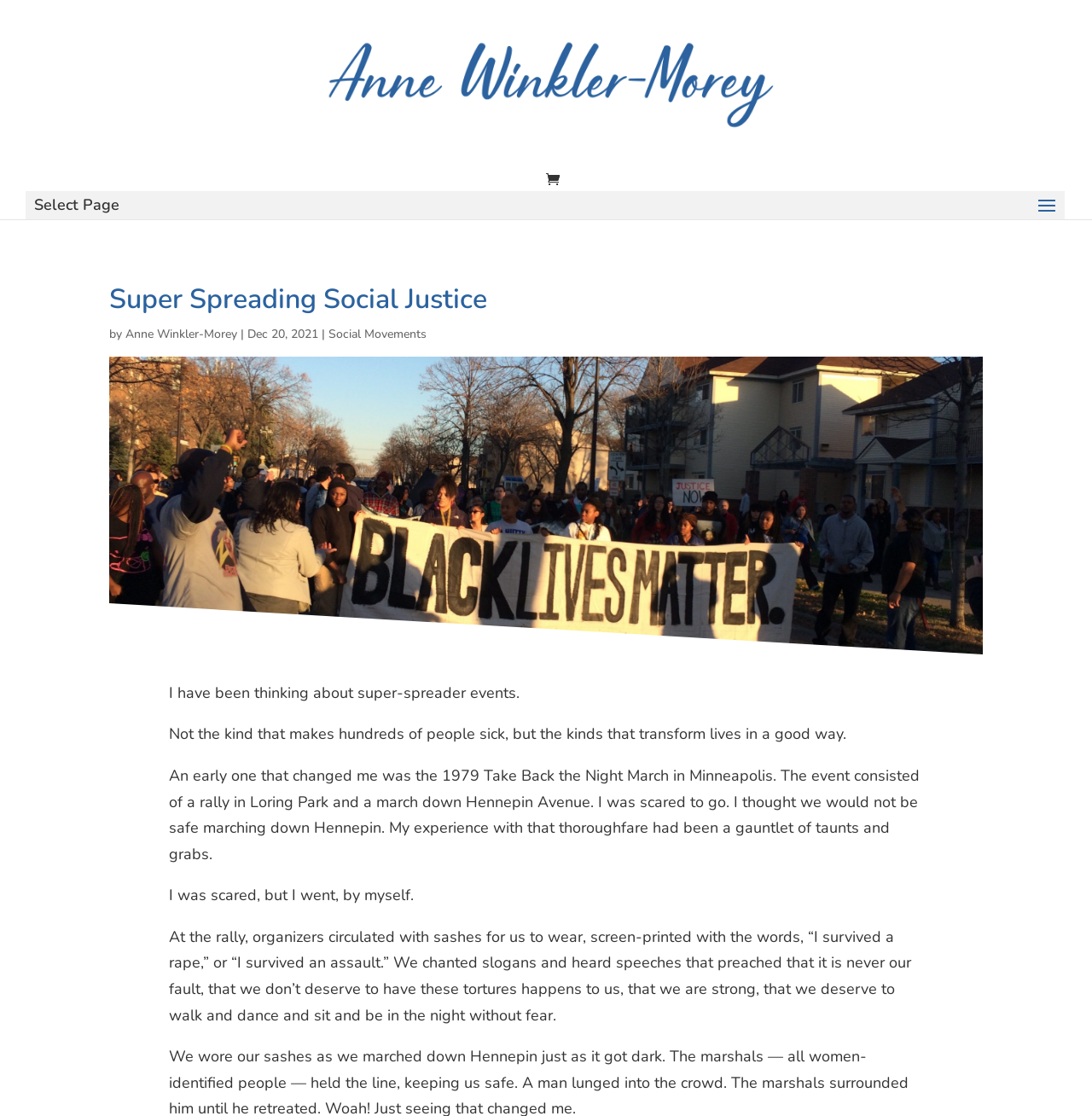Show the bounding box coordinates for the HTML element as described: "alt="Anne Winkler-Morey"".

[0.29, 0.066, 0.712, 0.084]